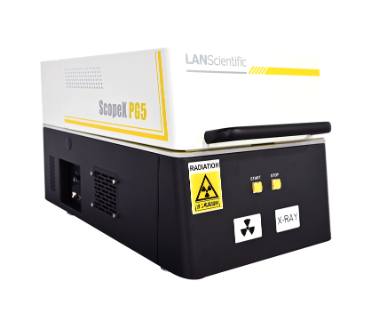Please study the image and answer the question comprehensively:
What is the purpose of the 'START' and 'STOP' buttons?

The operational panel of the ScopeX PG5 features buttons labeled 'START' and 'STOP', which facilitate easy control during testing procedures, allowing users to initiate and terminate the analysis process with convenience.